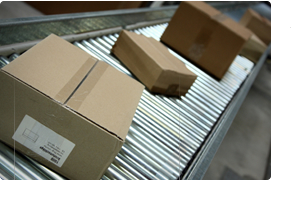What is the significance of European legislation in packaging?
Look at the image and respond with a one-word or short phrase answer.

Ensuring safety and legal compliance